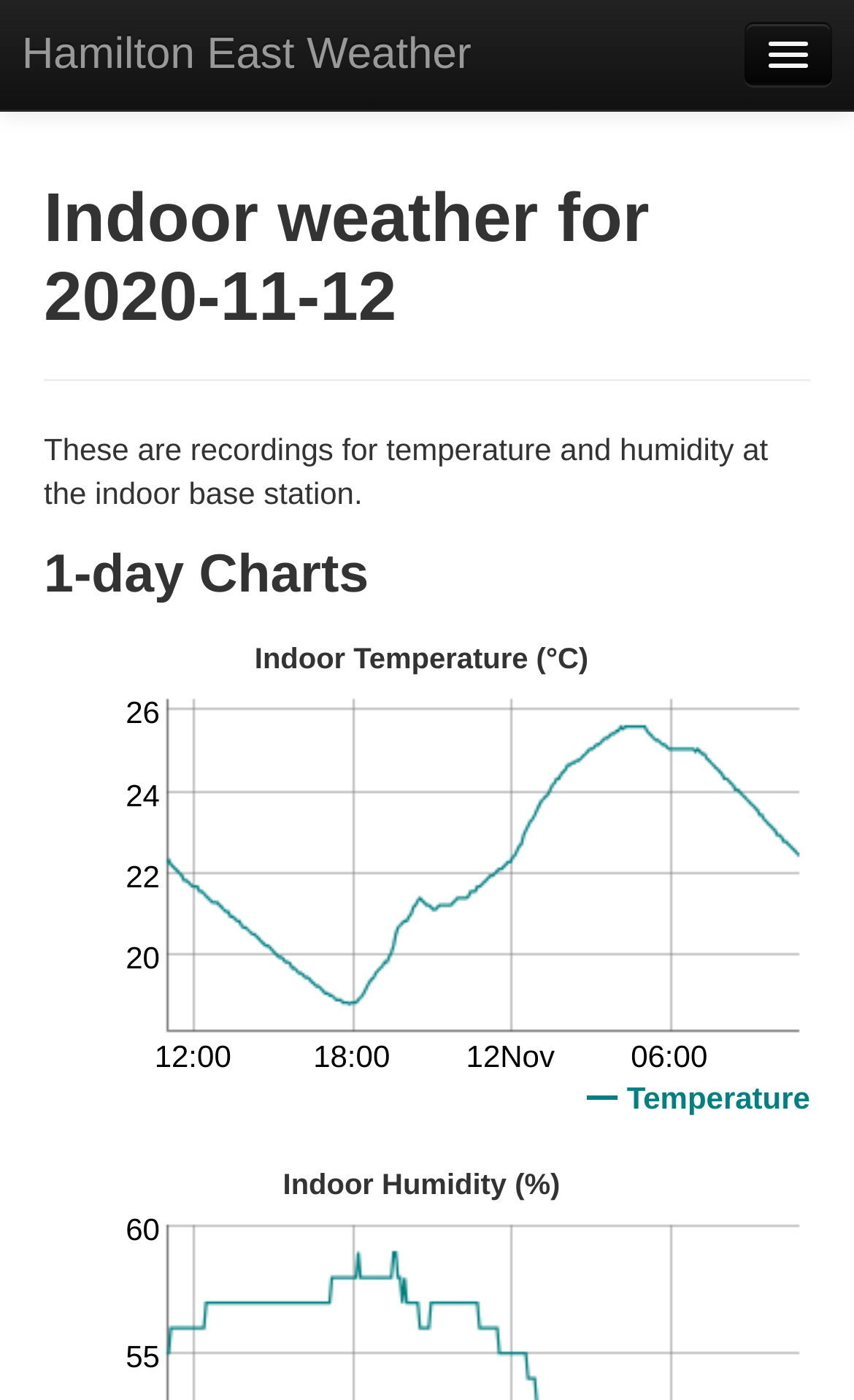Generate a comprehensive description of the contents of the webpage.

The webpage displays indoor weather information for Hamilton East on November 12, 2020. At the top, there is a row of links including "Now", "Yesterday", "This Month", "This Year", "About", and "Hamilton East". Below these links, there is a heading that reads "Indoor weather for 2020-11-12". 

A horizontal separator line is placed below the heading, followed by a paragraph of text that explains the purpose of the indoor base station, which records temperature and humidity. 

The webpage then presents a section titled "1-day Charts", which contains two canvas elements, likely displaying graphical representations of the temperature and humidity data. 

To the right of the canvas elements, there are two columns of text. The left column displays temperature values in degrees Celsius, including 20, 22, and 26, while the right column shows corresponding time labels, such as 12:00, 18:00, and 12Nov. 

At the bottom of the page, there are two headings, "Indoor Temperature (°C)" and "Indoor Humidity (%)", accompanied by additional text and values, including the value 55 for humidity.